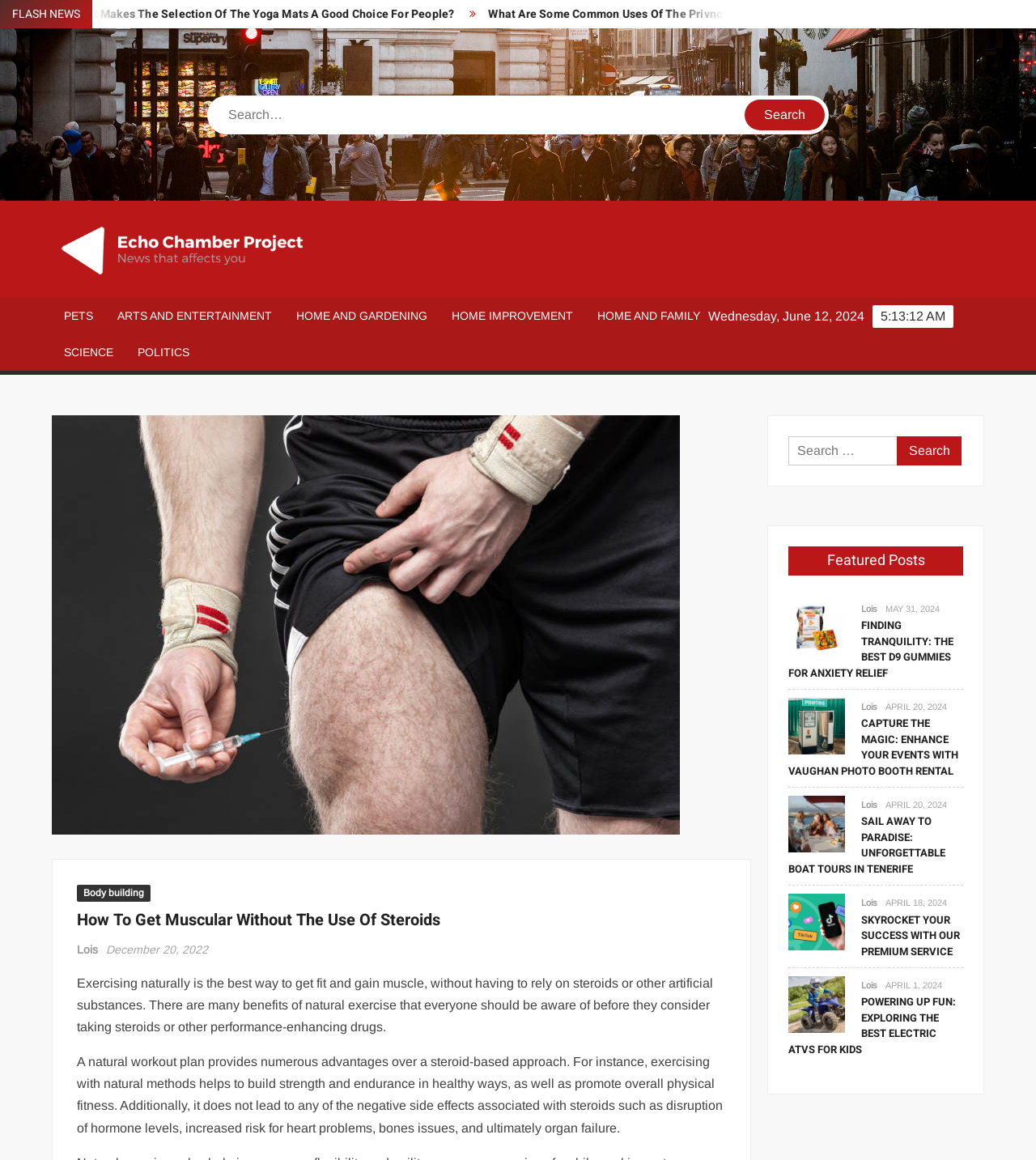Describe all the key features and sections of the webpage thoroughly.

This webpage appears to be a blog or news website, with a focus on various topics such as fitness, entertainment, and lifestyle. At the top of the page, there is a heading "FLASH NEWS" followed by two article links with titles "What Makes The Selection Of The Yoga Mats A Good Choice For People?" and "What Are Some Common Uses Of The Privnotes? Here Is A Detail". 

Below this section, there is a search bar with a button and a text "Search". To the right of the search bar, there is an image with a link to "Echo Chamber Project" and a text "News that affects you". 

The main content of the page is divided into two sections. The left section has a heading "How To Get Muscular Without The Use Of Steroids" followed by two paragraphs of text discussing the benefits of natural exercise. Below this, there are links to other articles, including "Body building" and "Lois". 

The right section is titled "Featured Posts" and contains four articles with links and headings, including "Finding Tranquility: The Best D9 Gummies for Anxiety Relief", "Capture The Magic: Enhance Your Events with Vaughan Photo Booth Rental", "Sail Away To Paradise: Unforgettable Boat Tours in Tenerife", and "Skyrocket Your Success With Our Premium Service". Each article has a link to the author "Lois" and a date. 

At the bottom of the page, there is a complementary section with a search bar and a heading "Featured Posts" that appears to be a duplicate of the previous section.